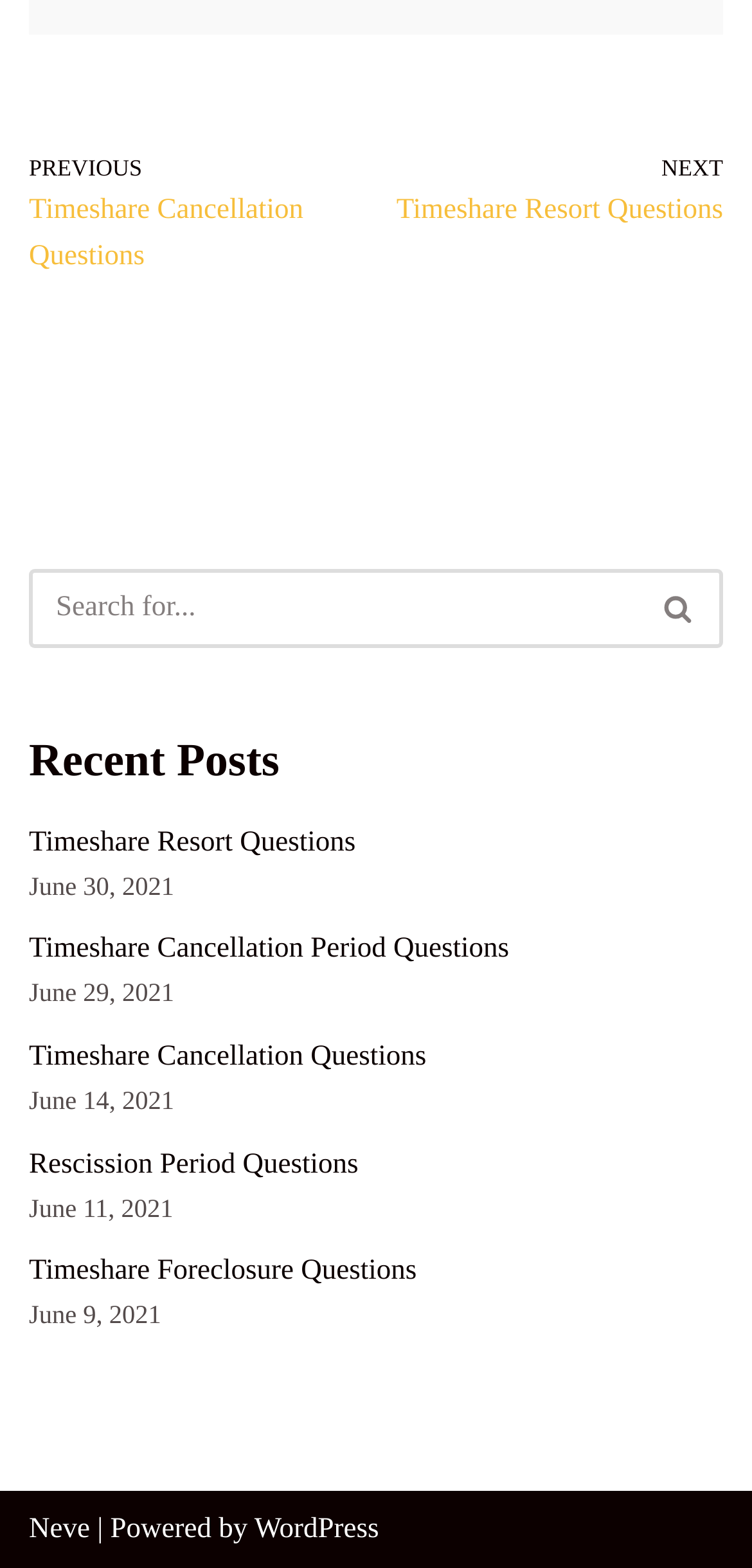Please identify the bounding box coordinates of the area I need to click to accomplish the following instruction: "View timeshare resort questions".

[0.038, 0.527, 0.473, 0.547]